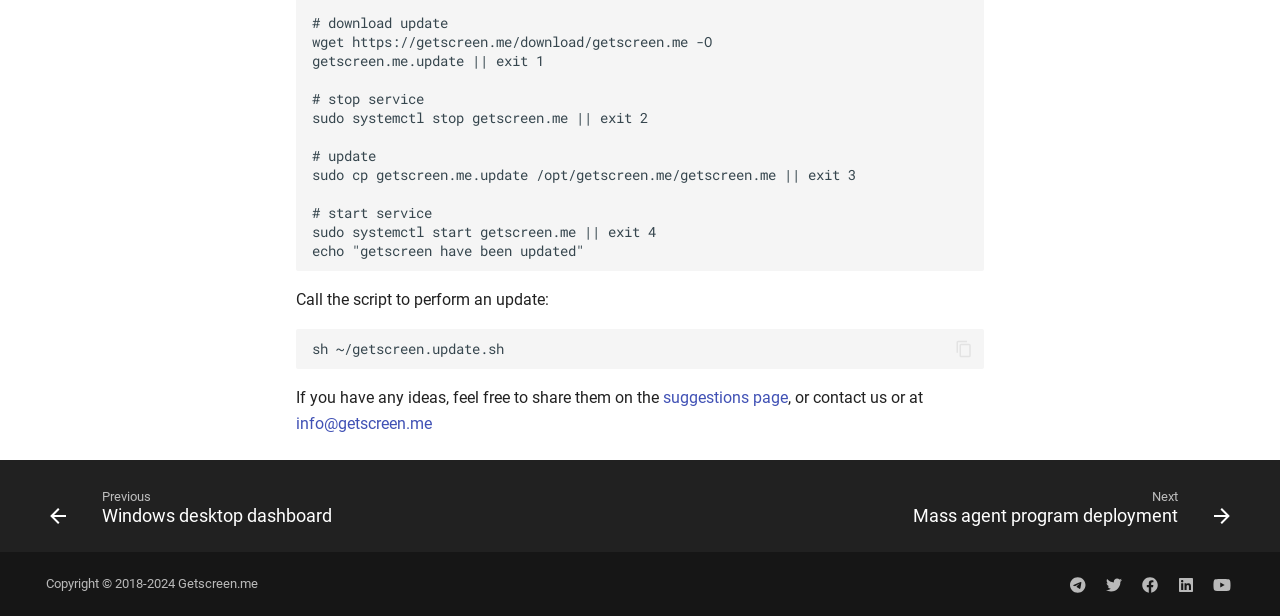Provide the bounding box coordinates of the HTML element this sentence describes: "title="t.me"".

[0.83, 0.923, 0.855, 0.975]